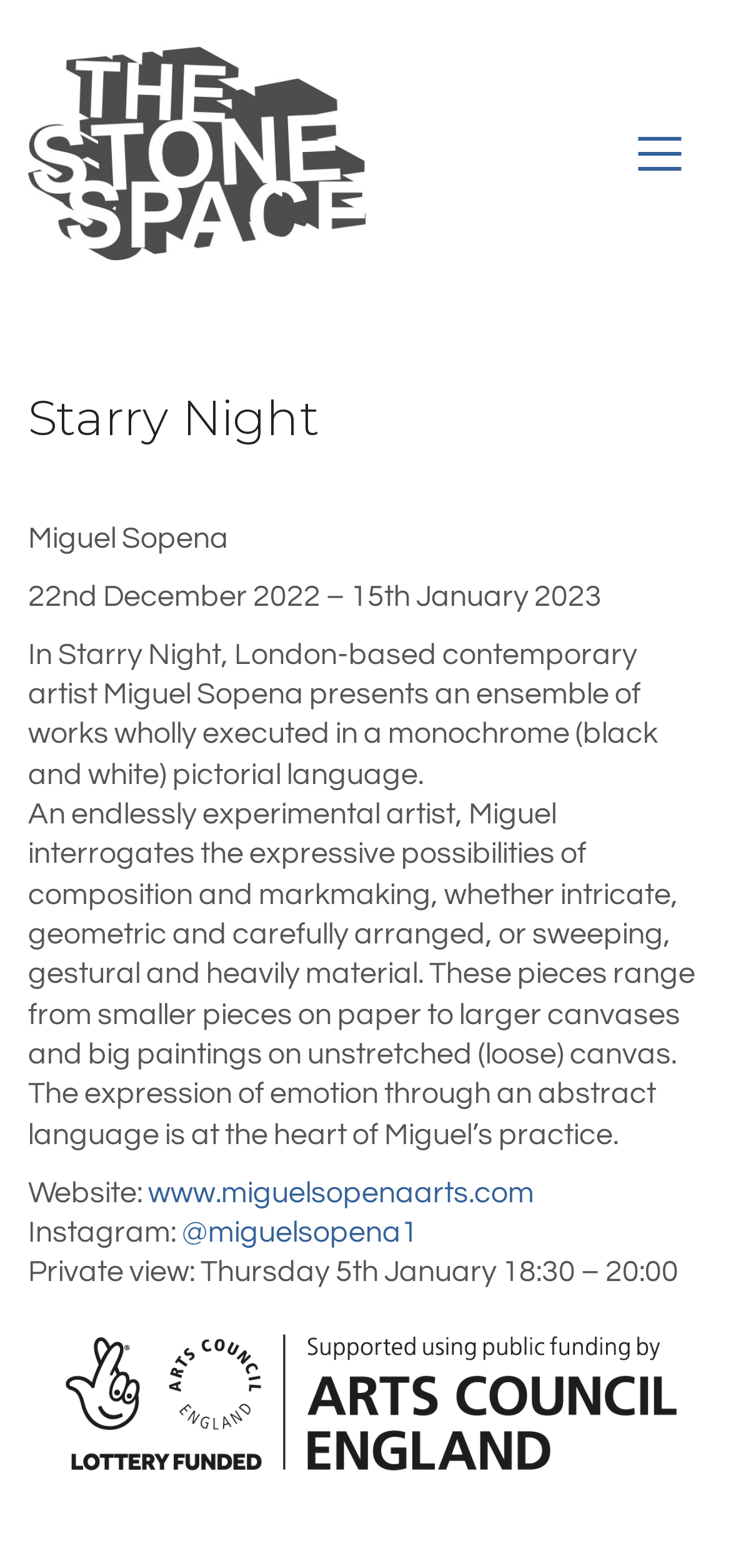Using the information in the image, give a detailed answer to the following question: What is the duration of the exhibition?

The webpage states the duration of the exhibition as '22nd December 2022 – 15th January 2023', which can be found in the text 'Miguel Sopena 22nd December 2022 – 15th January 2023'.